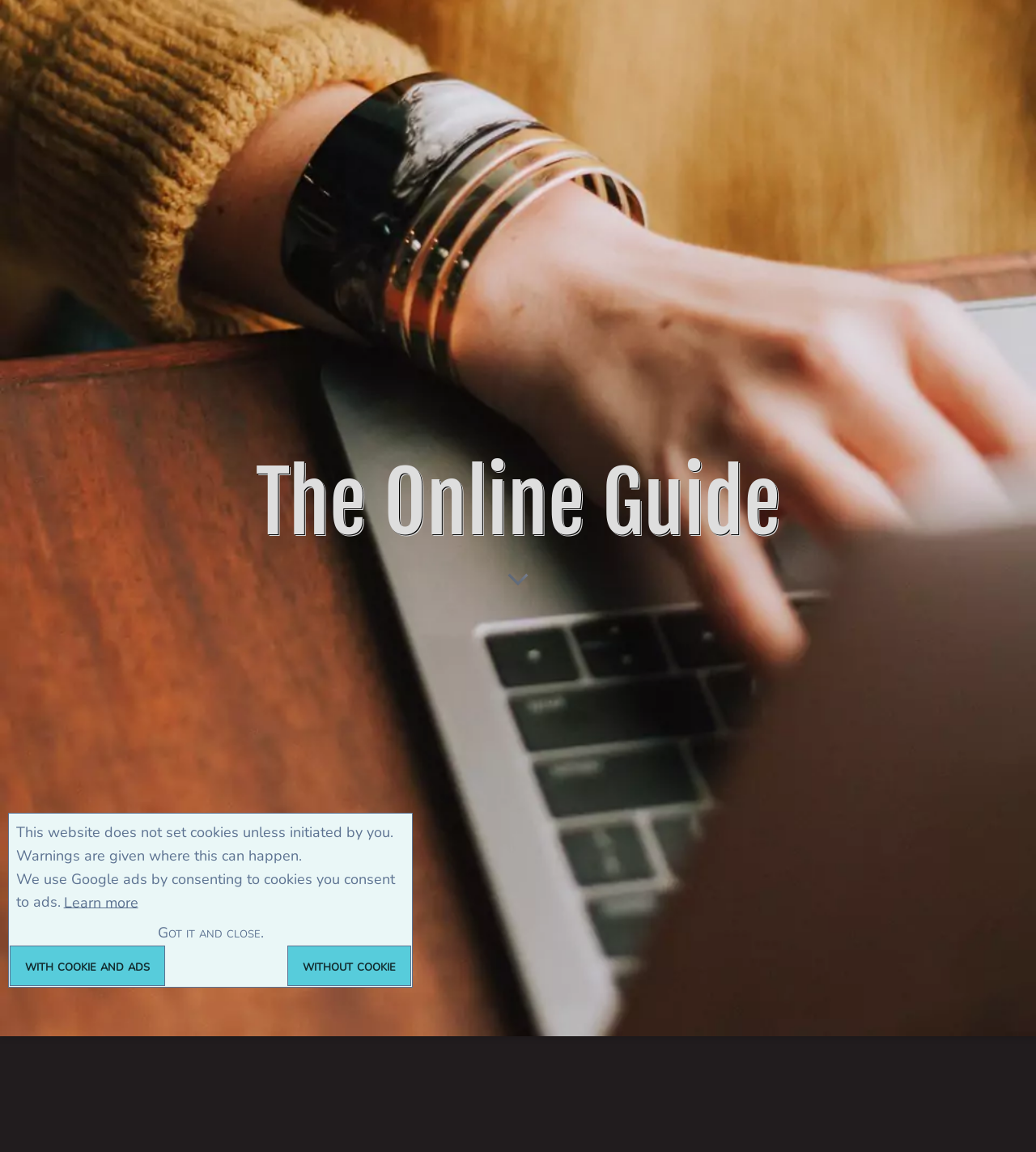What is the purpose of keeping a time log?
Please look at the screenshot and answer in one word or a short phrase.

Identify where time goes